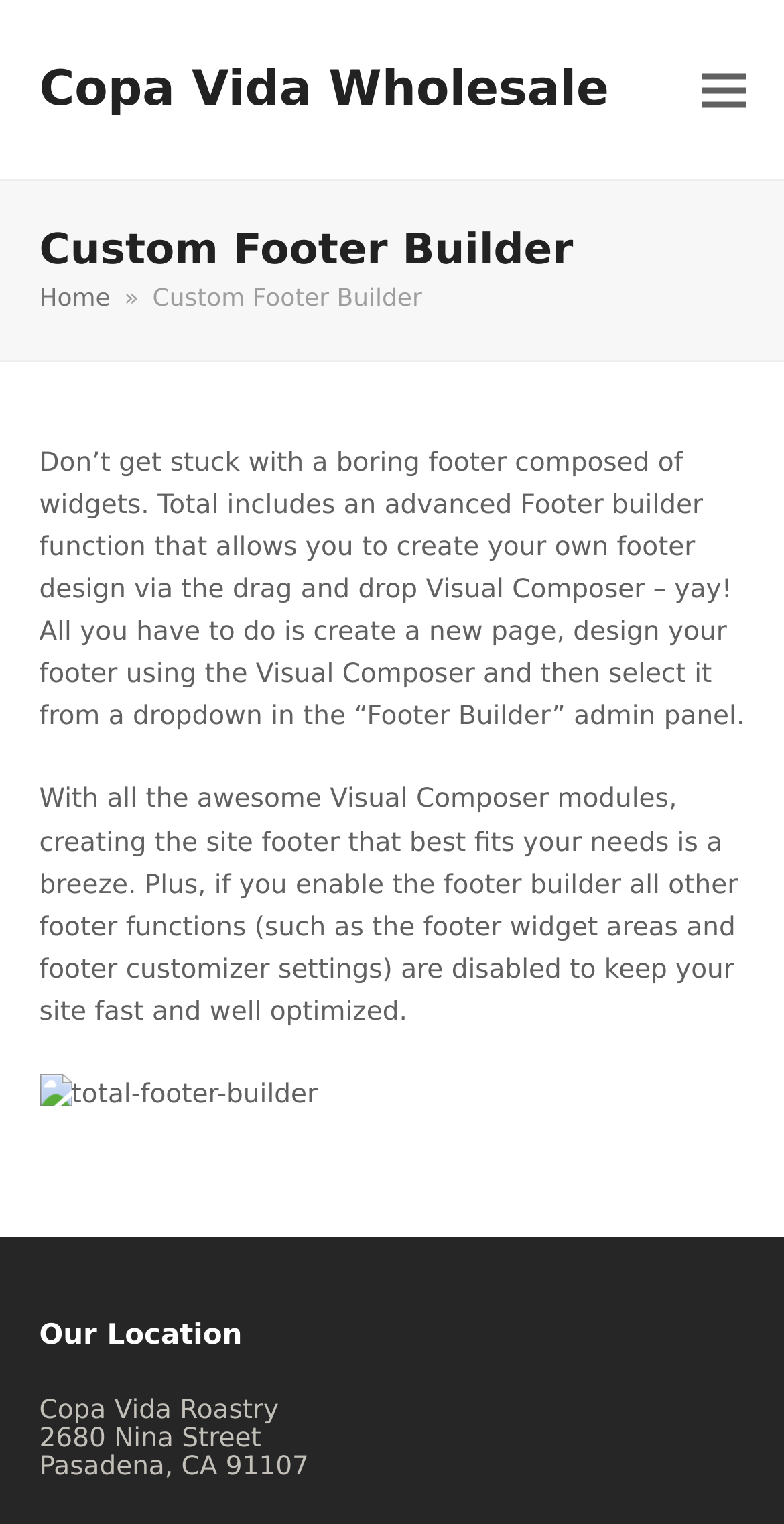With reference to the screenshot, provide a detailed response to the question below:
What is the name of the Visual Composer module?

The name of the Visual Composer module can be inferred from the text on the webpage, which states that 'Total includes an advanced Footer builder function'.